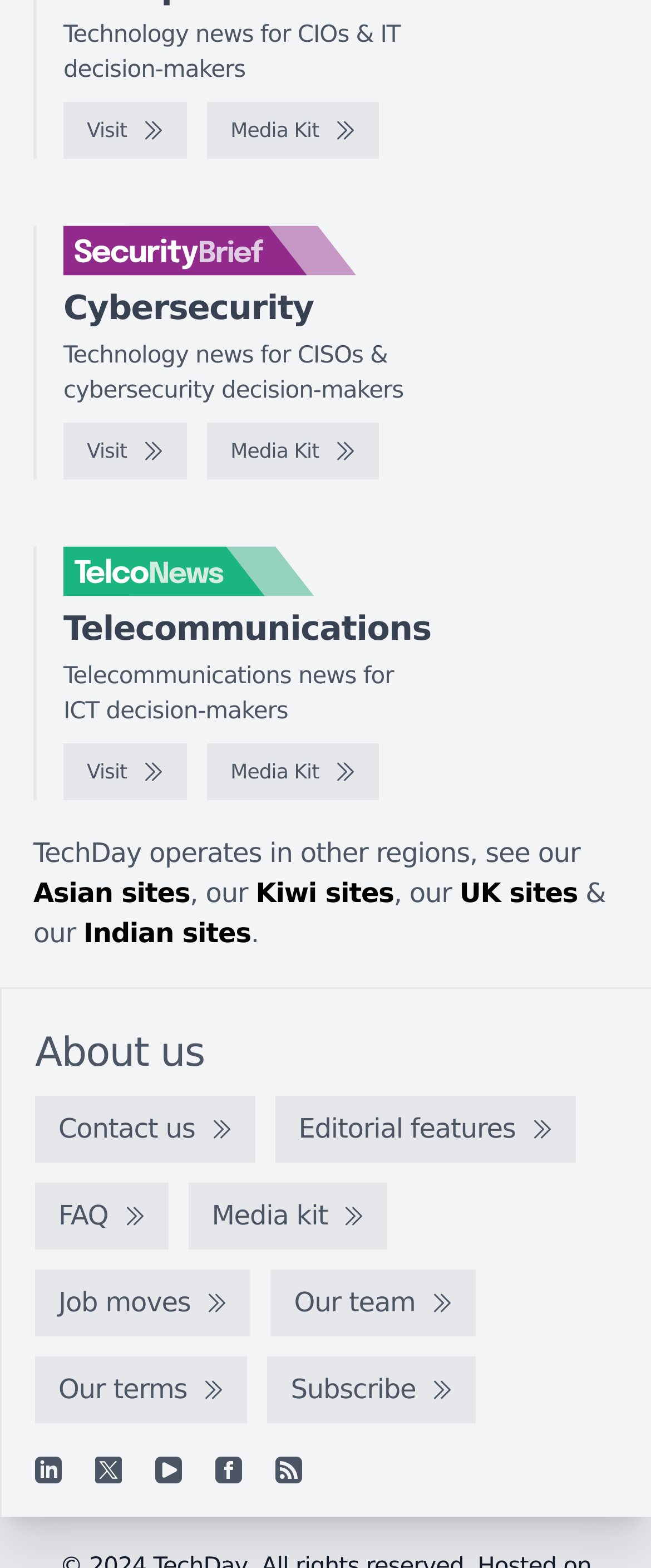What social media platforms does this website have a presence on? From the image, respond with a single word or brief phrase.

LinkedIn, YouTube, Facebook